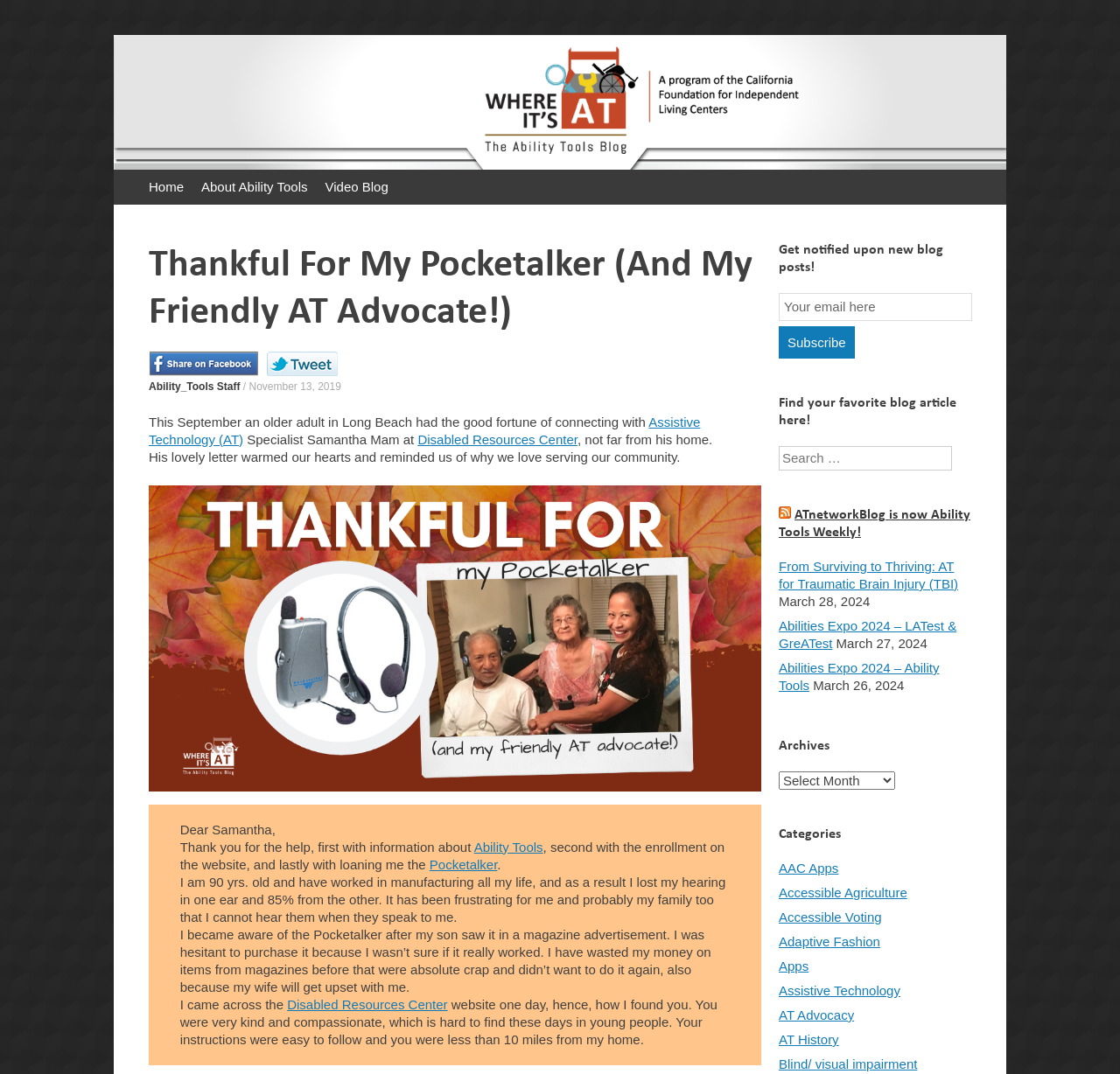Locate the bounding box coordinates of the clickable part needed for the task: "Read the 'Thankful For My Pocketalker (And My Friendly AT Advocate!)' blog post".

[0.133, 0.223, 0.68, 0.311]